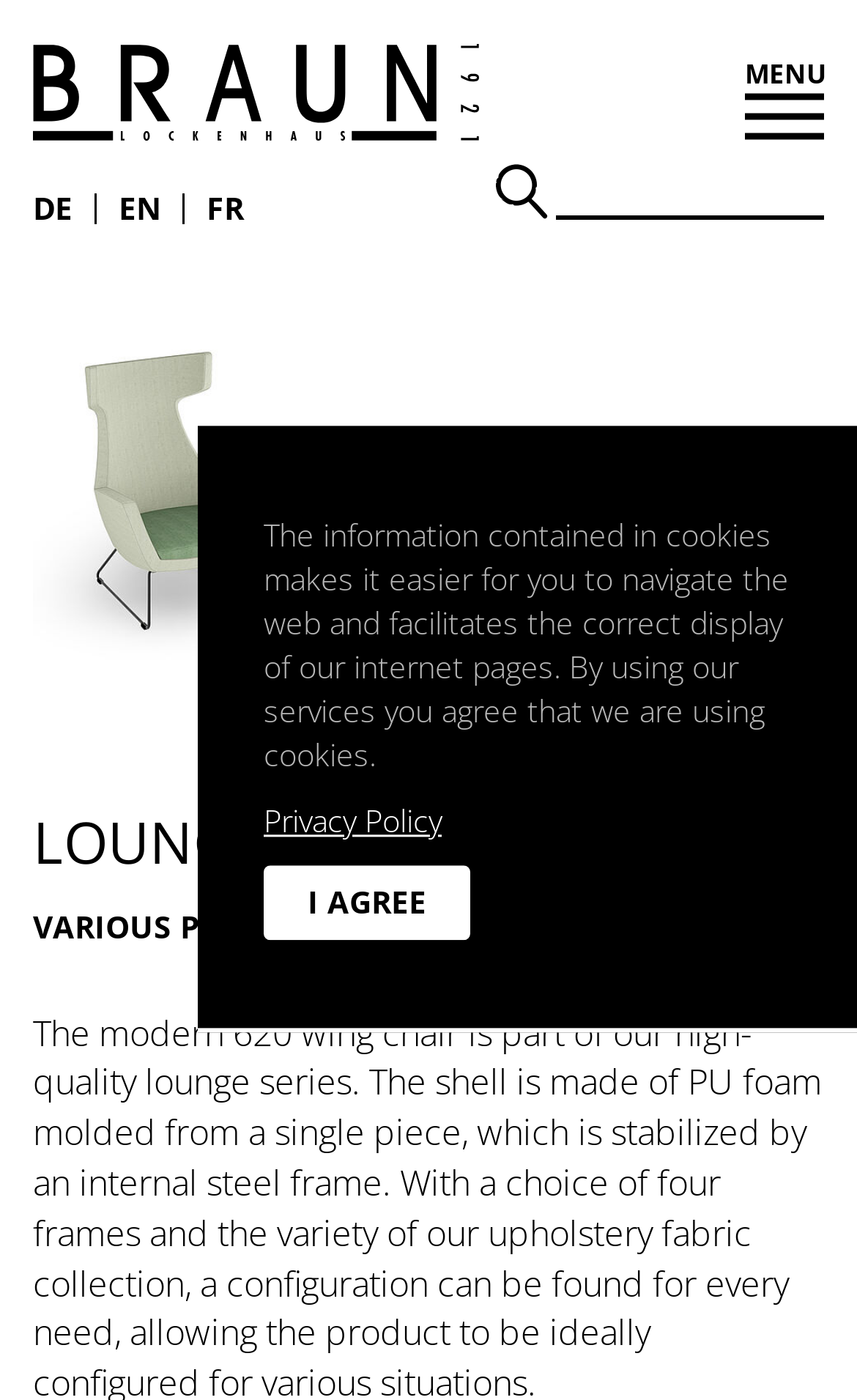Create a detailed narrative describing the layout and content of the webpage.

The webpage is about Lounge 620, with a prominent heading "LOUNGE 620 | 620/V" at the top center of the page. Below this heading, there is another heading "VARIOUS POSSIBILITIES" that spans the entire width of the page.

At the top left corner, there is a "Home" link accompanied by an image, and next to it, there are three language options: "DE", "EN", and "FR". On the top right corner, there is a "MENU" toggle button.

In the middle of the page, there is a search bar consisting of a button with an icon and a text box. The button is located to the left of the text box.

At the bottom of the page, there is a section with a message about cookies, explaining their purpose and how they are used. Below this message, there are two links: "Privacy Policy" and "I AGREE". The "I AGREE" link is positioned to the left of the "Privacy Policy" link.

There are no images on the page except for the "Home" image and the icon on the button.